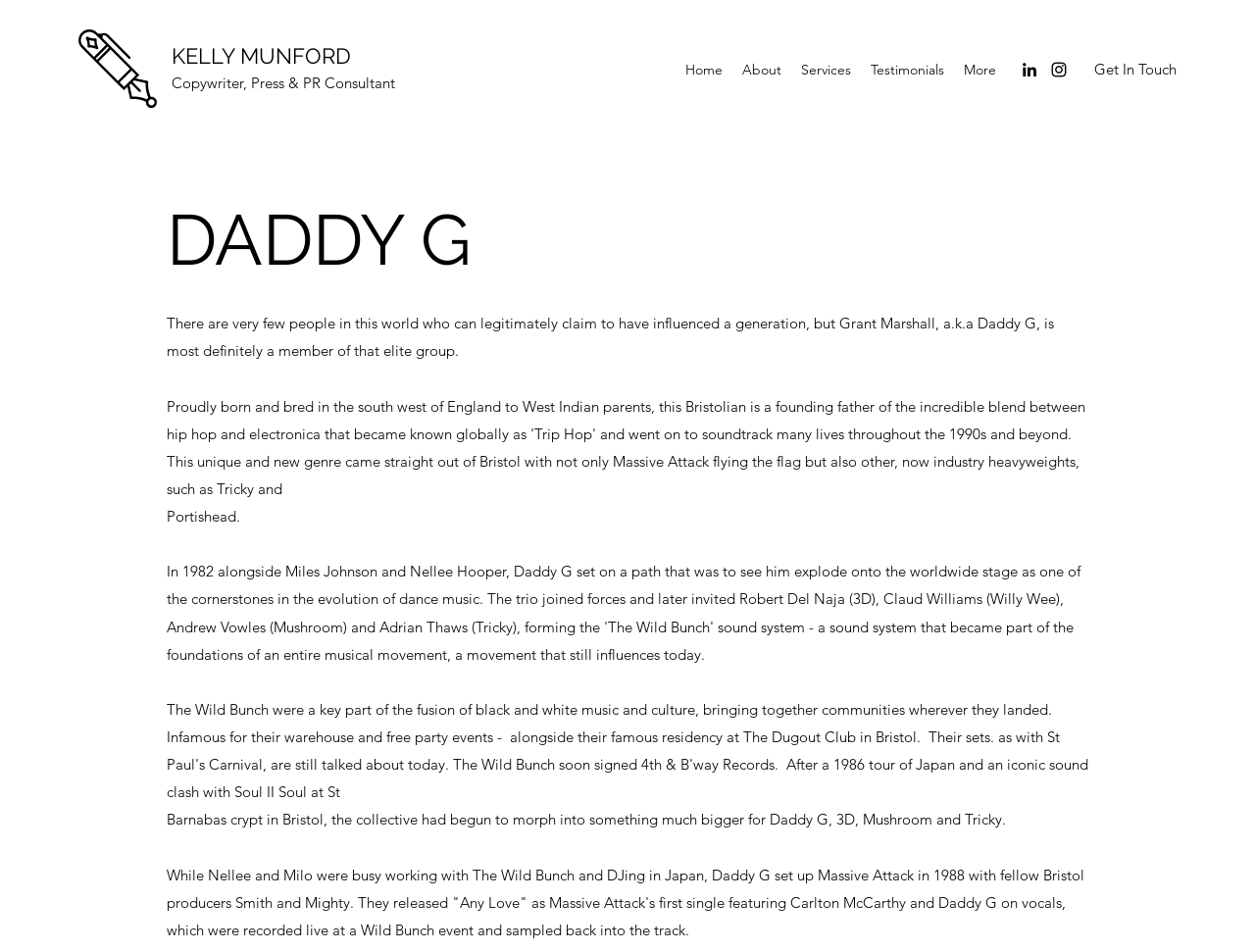Kindly determine the bounding box coordinates for the area that needs to be clicked to execute this instruction: "Click on the 'Home' link".

[0.538, 0.058, 0.584, 0.089]